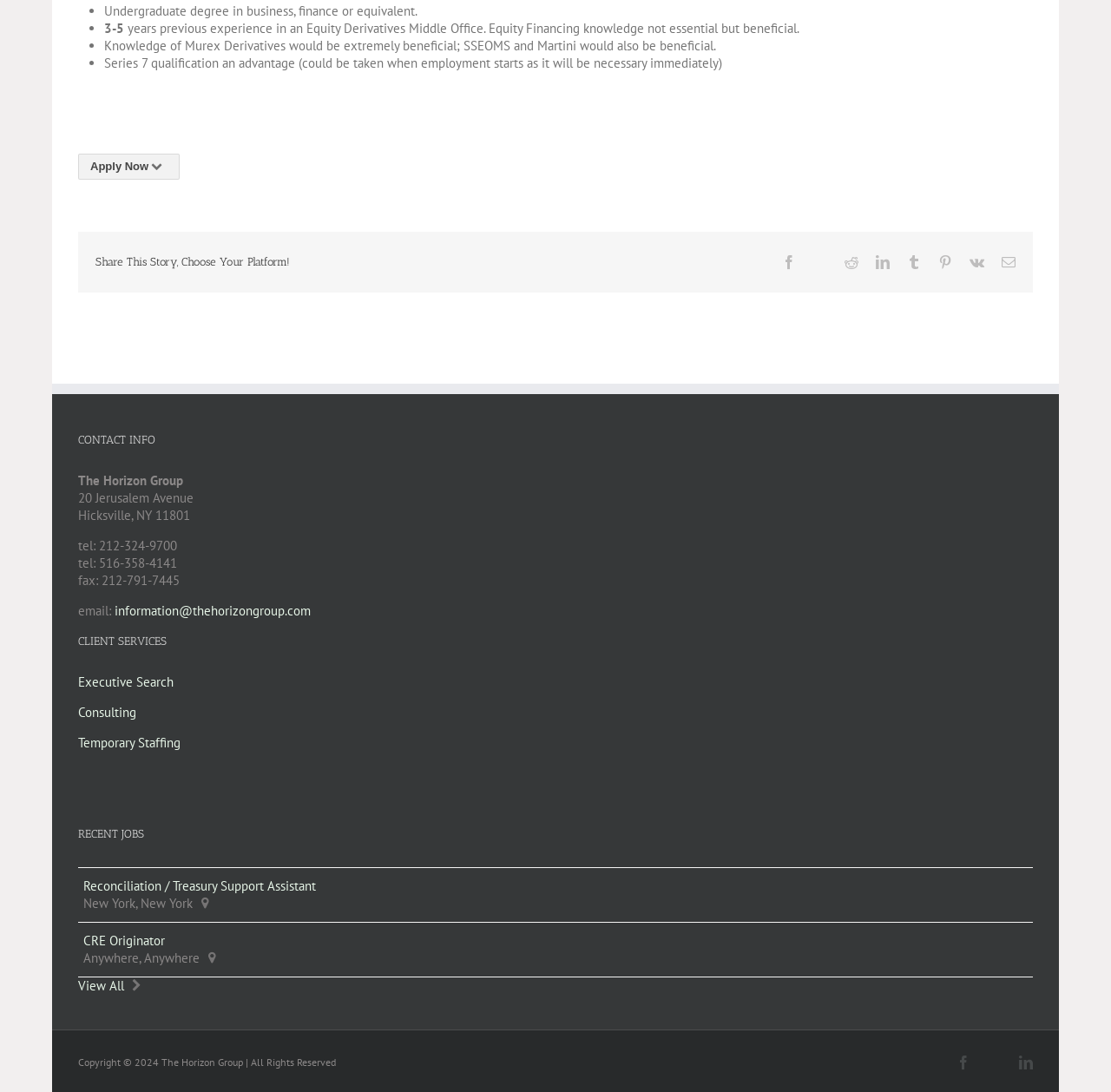Provide the bounding box coordinates for the area that should be clicked to complete the instruction: "View all recent jobs".

[0.07, 0.895, 0.112, 0.91]